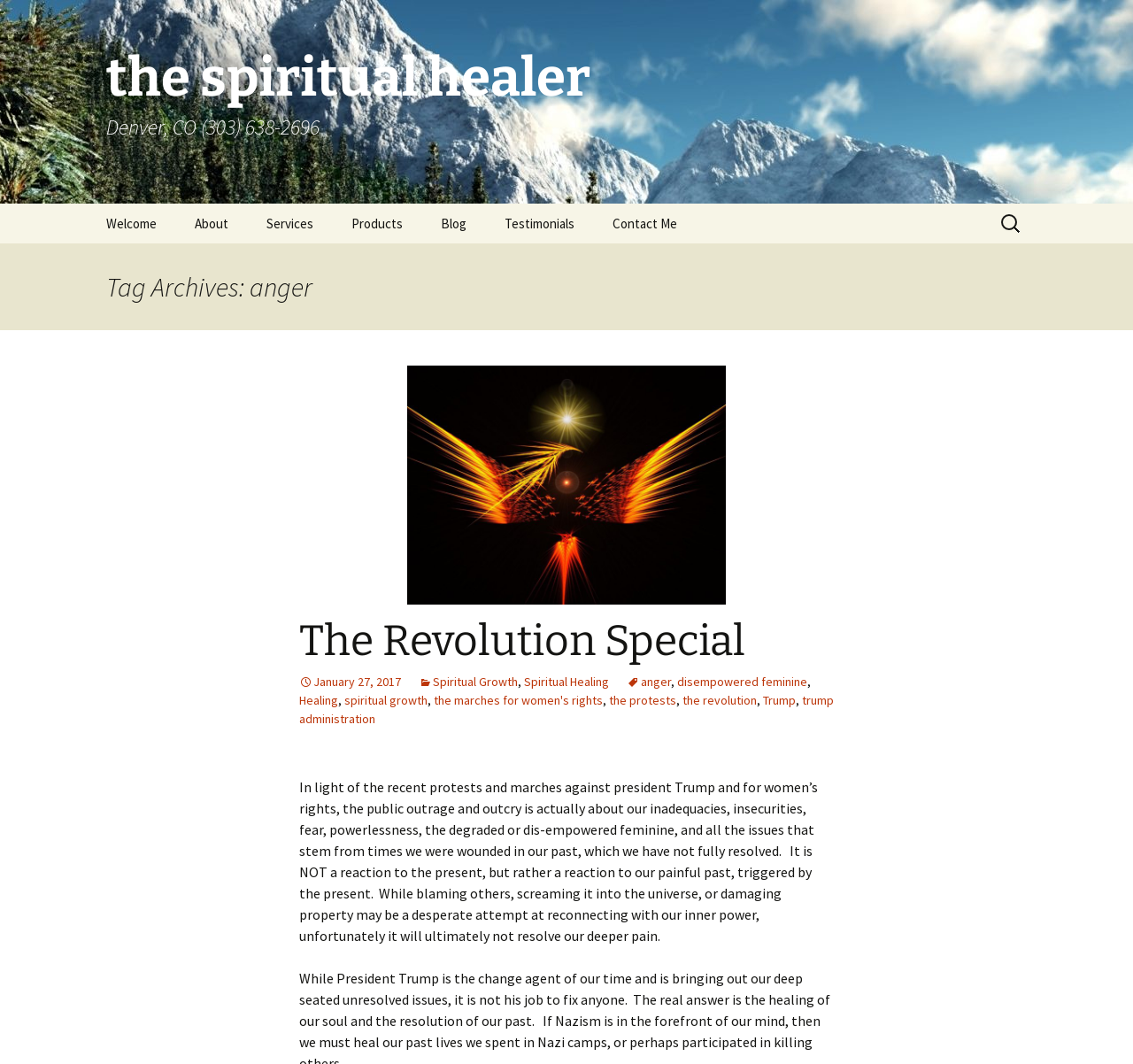Based on the element description: "the marches for women's rights", identify the bounding box coordinates for this UI element. The coordinates must be four float numbers between 0 and 1, listed as [left, top, right, bottom].

[0.383, 0.651, 0.532, 0.666]